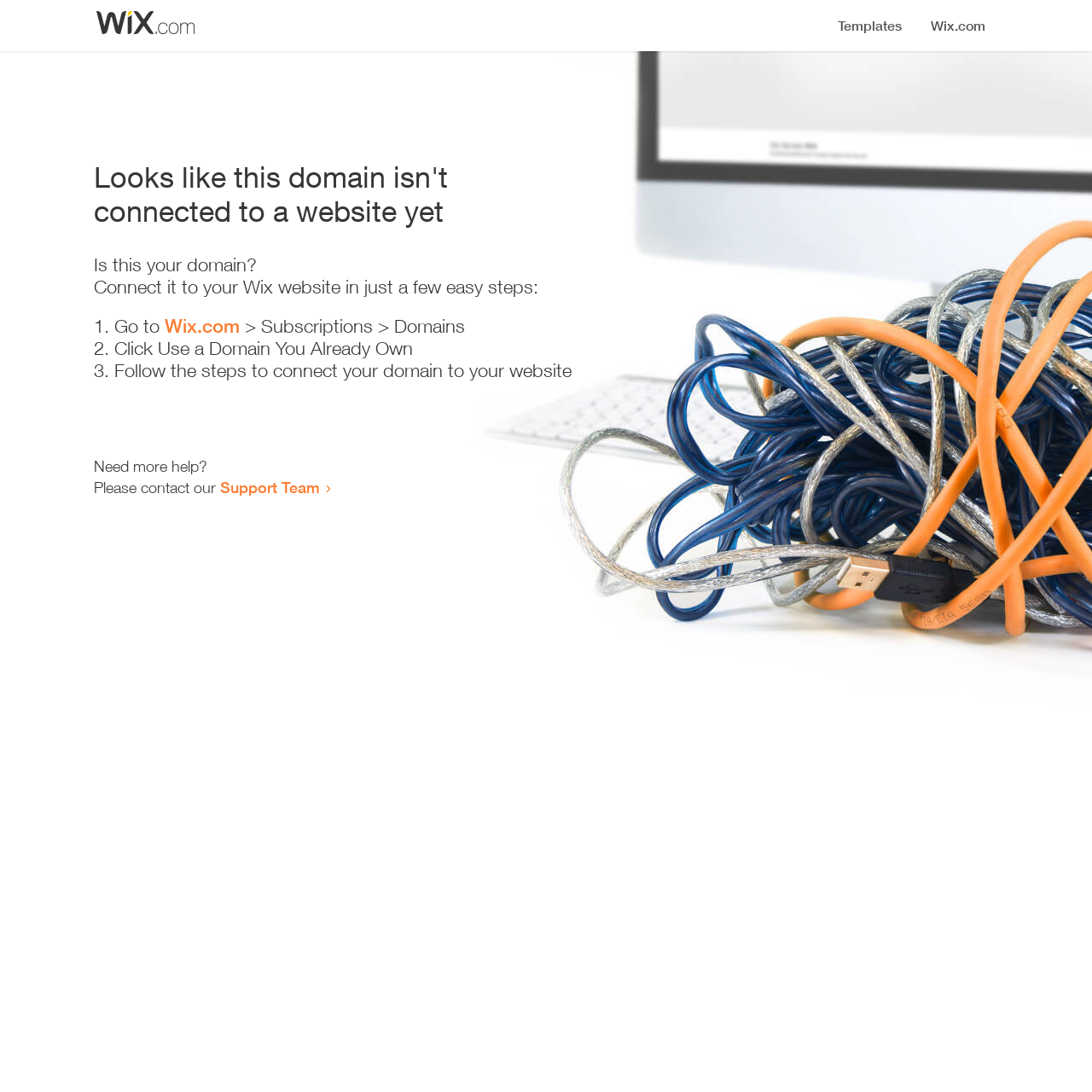Extract the text of the main heading from the webpage.

Looks like this domain isn't
connected to a website yet